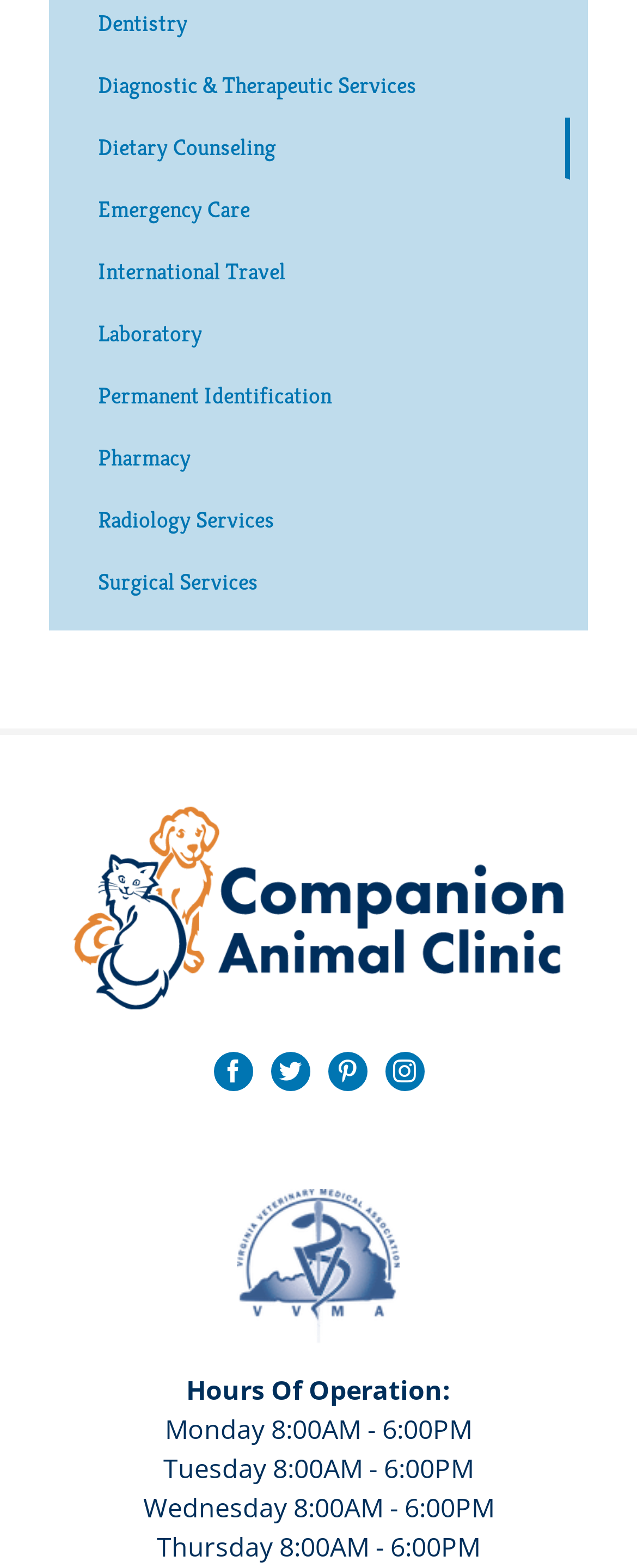Give a short answer using one word or phrase for the question:
How many social media links are available?

4